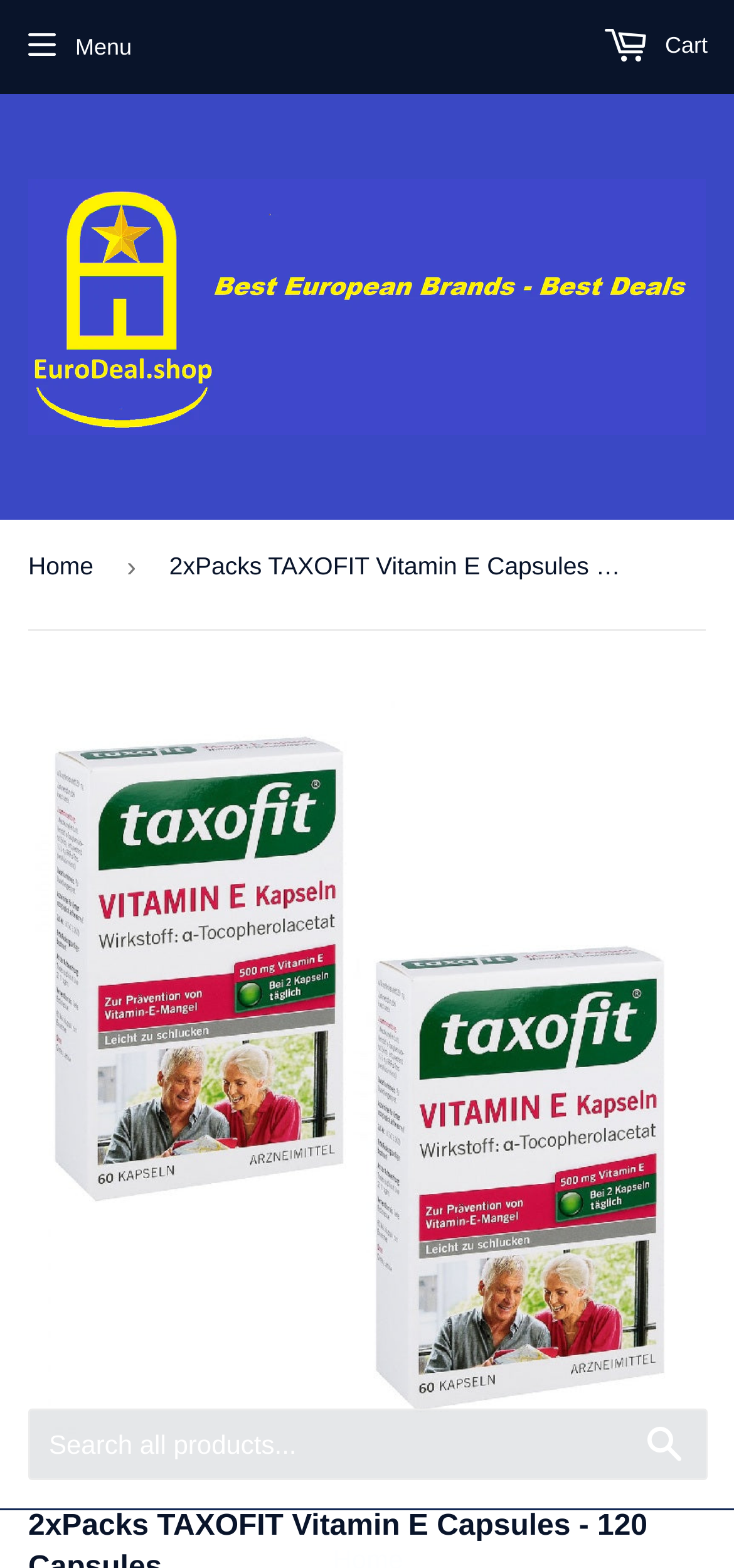Create an elaborate caption for the webpage.

The webpage is an e-commerce product page for 2x Packs TAXOFIT Vitamin E Capsules. At the top left corner, there is a logo of Eurodeal.shop, which is also a clickable link. Next to the logo, there is a "Menu" button that can be expanded to reveal a navigation bar. On the right side of the top section, there is a link to the shopping cart.

Below the top section, there is a search bar that spans across the page, allowing users to search for products. The search bar has a placeholder text "Search all products..." and a "Search" button on the right side.

Further down, there is a navigation section with breadcrumbs, showing the current location of the product page. The breadcrumbs start with a "Home" link.

The main content of the page is an image of the product, 2x Packs TAXOFIT Vitamin E Capsules, which takes up most of the page. The image is centered and has a caption or description that is not provided in the accessibility tree.